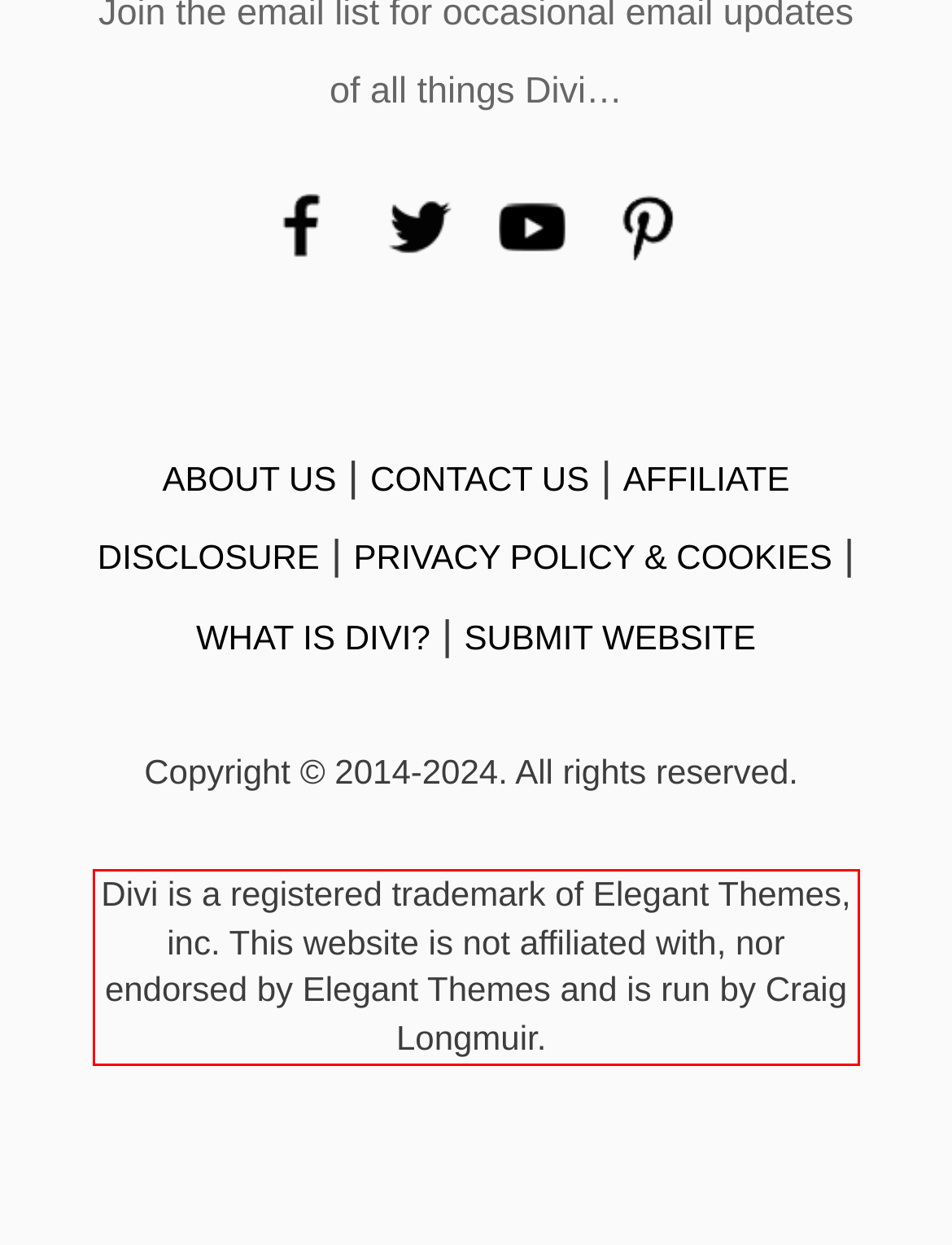With the given screenshot of a webpage, locate the red rectangle bounding box and extract the text content using OCR.

Divi is a registered trademark of Elegant Themes, inc. This website is not affiliated with, nor endorsed by Elegant Themes and is run by Craig Longmuir.